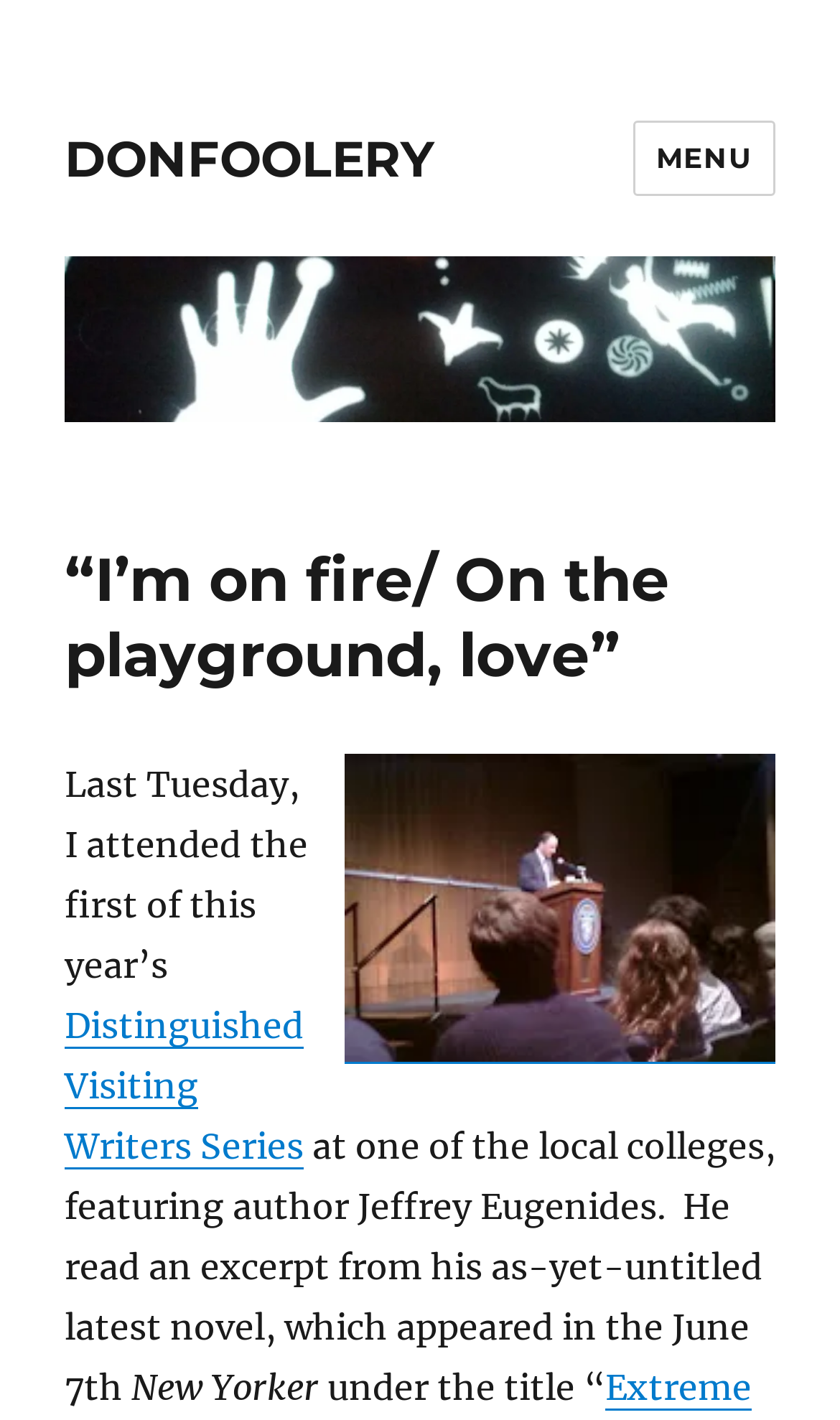Please find and give the text of the main heading on the webpage.

“I’m on fire/ On the playground, love”